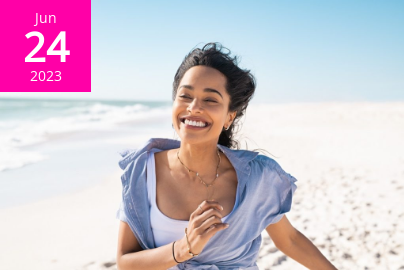Give a thorough explanation of the elements present in the image.

A joyful woman is captured enjoying a sunny beach vacation, embodying the spirit of summer. She wears a light, breezy outfit, with her hair slightly tousled by the ocean breeze, and flashes a radiant smile as she runs along the sandy shore. In the background, the tranquil sea glistens under the bright sun, completing this picturesque scene of happiness and relaxation. The date in the corner of the image, June 24, 2023, highlights a moment of carefree joy during a day at the beach. This image serves as an inspiration for those looking to enhance their beach vacation look and enjoy their time by the water.